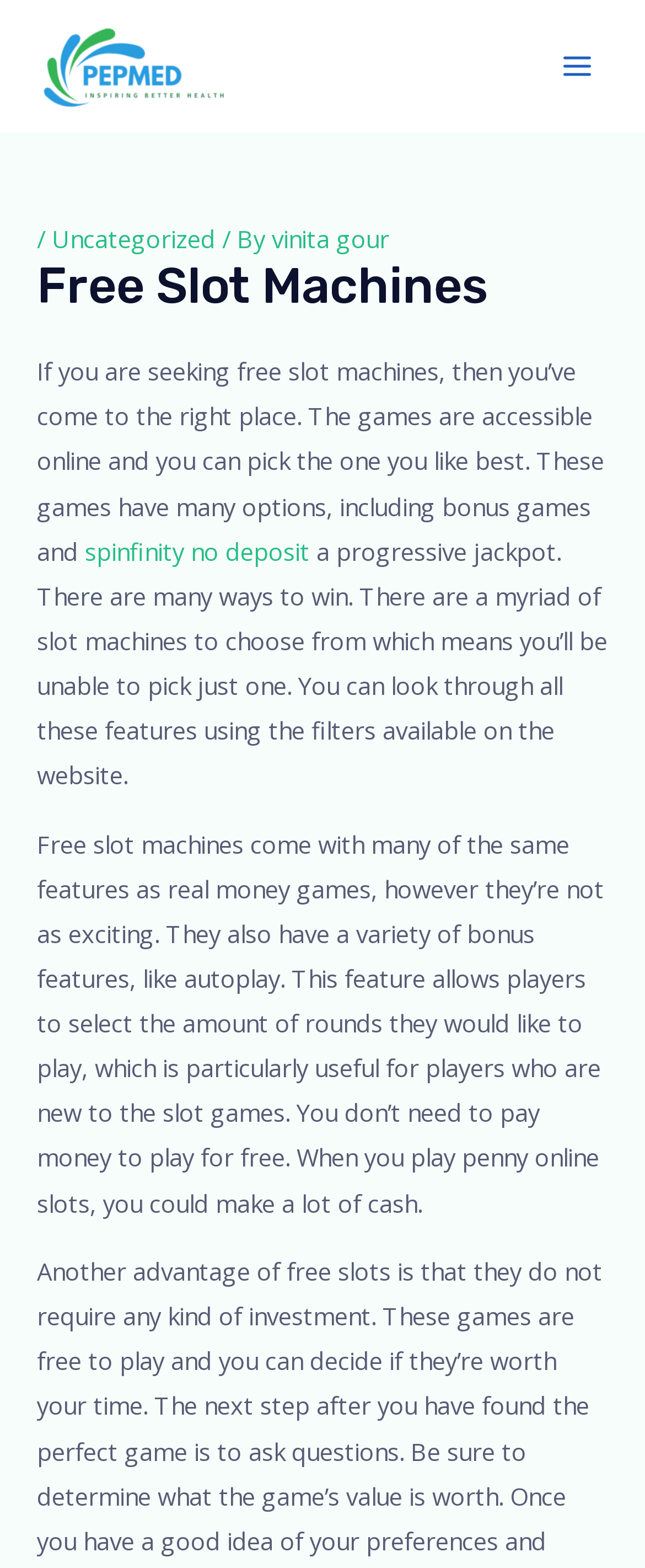Use a single word or phrase to answer this question: 
What is the feature of free slot machines mentioned in the article?

autoplay